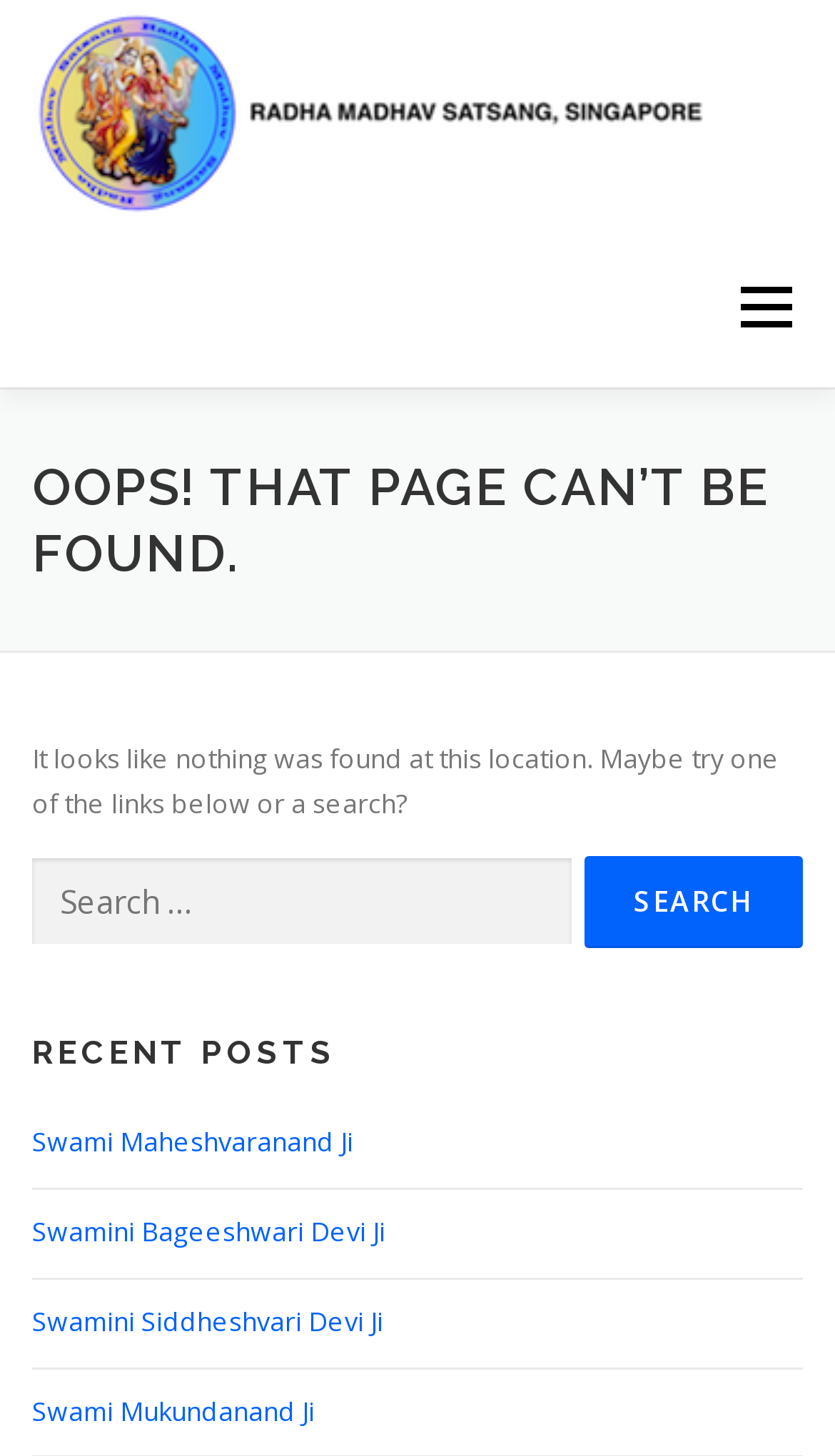Construct a comprehensive description capturing every detail on the webpage.

This webpage is a "Page not found" error page from Radha Madhav Satsang, Singapore. At the top left, there is a link to "Skip to content". Next to it, there is a logo image and a link to "Radha Madhav Satsang, Singapore". On the top right, there is a menu link. 

Below the logo, there are several navigation links, including "HOME", "OUR GURU", "ABOUT US", "CONTACT US", "MEDIA", and "DONATE". The "MEDIA" link is followed by a sub-link "Literature". 

The main content of the page starts with a heading "OOPS! THAT PAGE CAN’T BE FOUND." Below this heading, there is a paragraph of text explaining that the page was not found and suggesting to try one of the links below or a search. 

Underneath the paragraph, there is a search box with a label "Search for:" and a "Search" button. The search button has the text "SEARCH" on it. 

Further down, there is a heading "RECENT POSTS" followed by four links to recent posts, including "Swami Maheshvaranand Ji", "Swamini Bageeshwari Devi Ji", "Swamini Siddheshvari Devi Ji", and "Swami Mukundanand Ji".